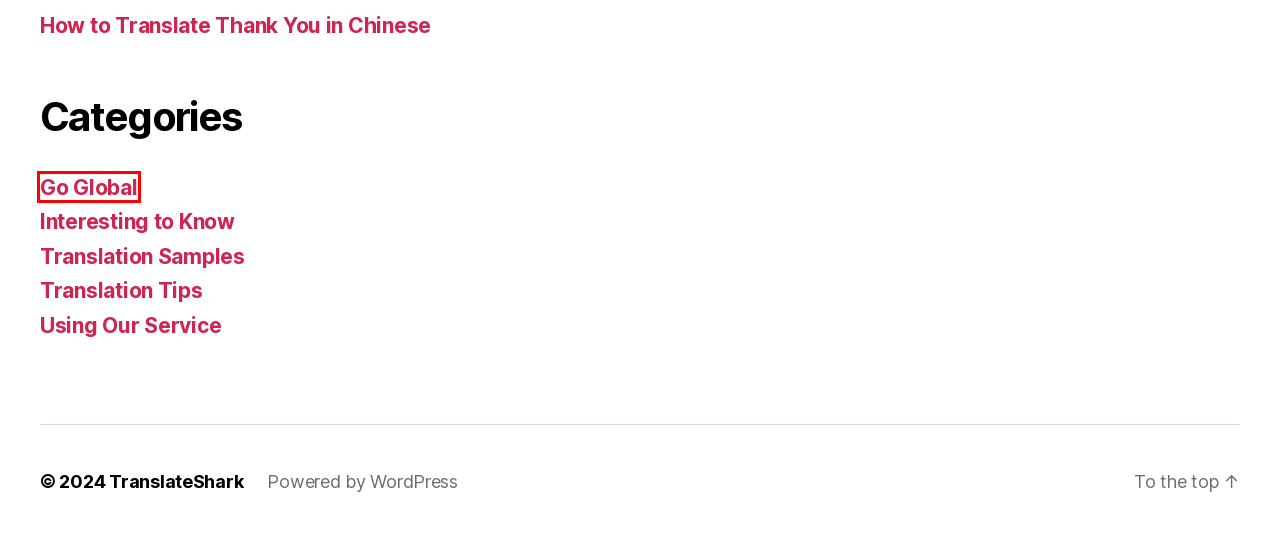A screenshot of a webpage is given, featuring a red bounding box around a UI element. Please choose the webpage description that best aligns with the new webpage after clicking the element in the bounding box. These are the descriptions:
A. translate Archives - TranslateShark
B. How to Translate Thank You in Chinese - TranslateShark
C. Using Our Service Archives - TranslateShark
D. Go Global Archives - TranslateShark
E. Mark Davis, Author at TranslateShark
F. Translation Samples Archives - TranslateShark
G. Blog Tool, Publishing Platform, and CMS – WordPress.org
H. Interesting to Know Archives - TranslateShark

D